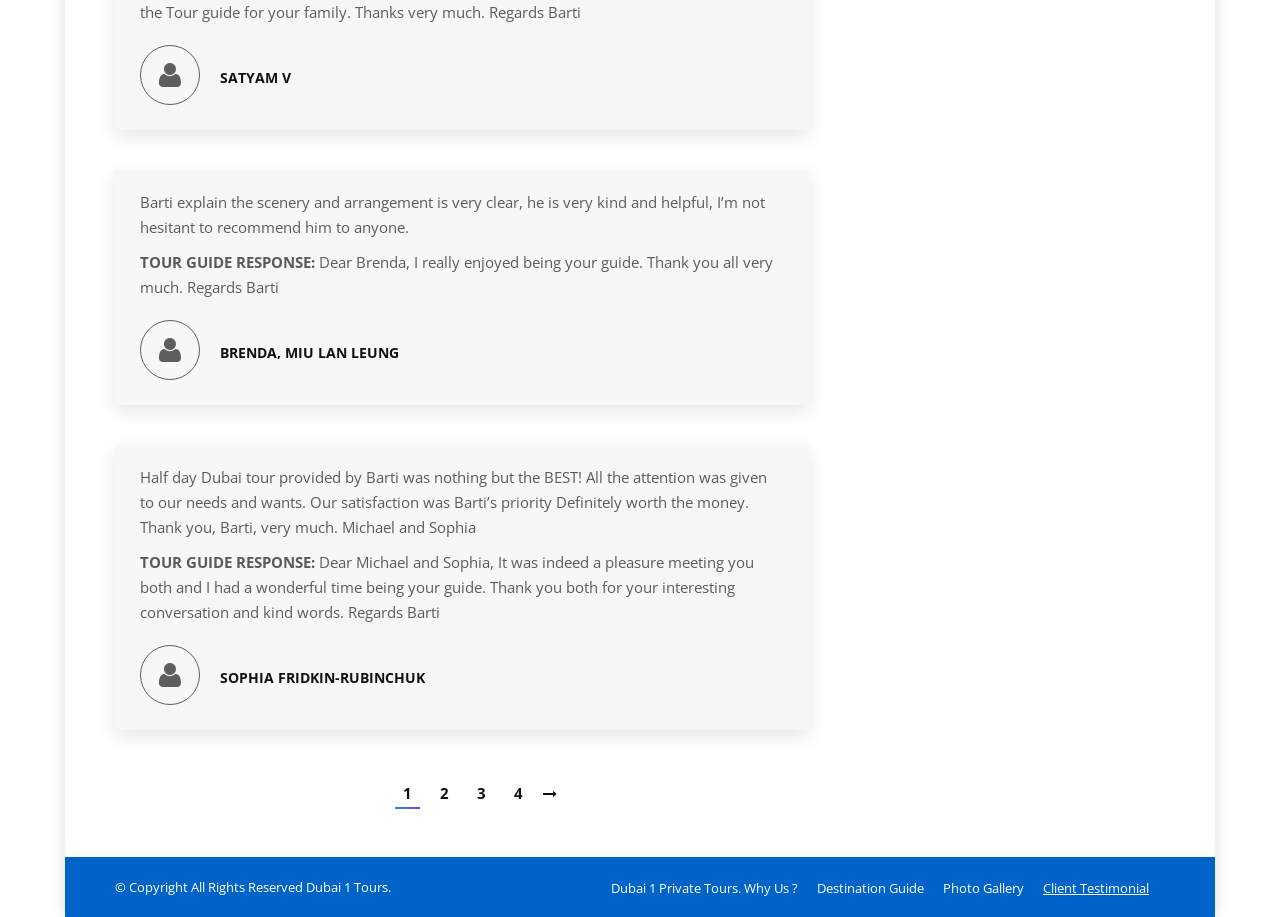Find the bounding box coordinates of the clickable region needed to perform the following instruction: "View more reviews". The coordinates should be provided as four float numbers between 0 and 1, i.e., [left, top, right, bottom].

None